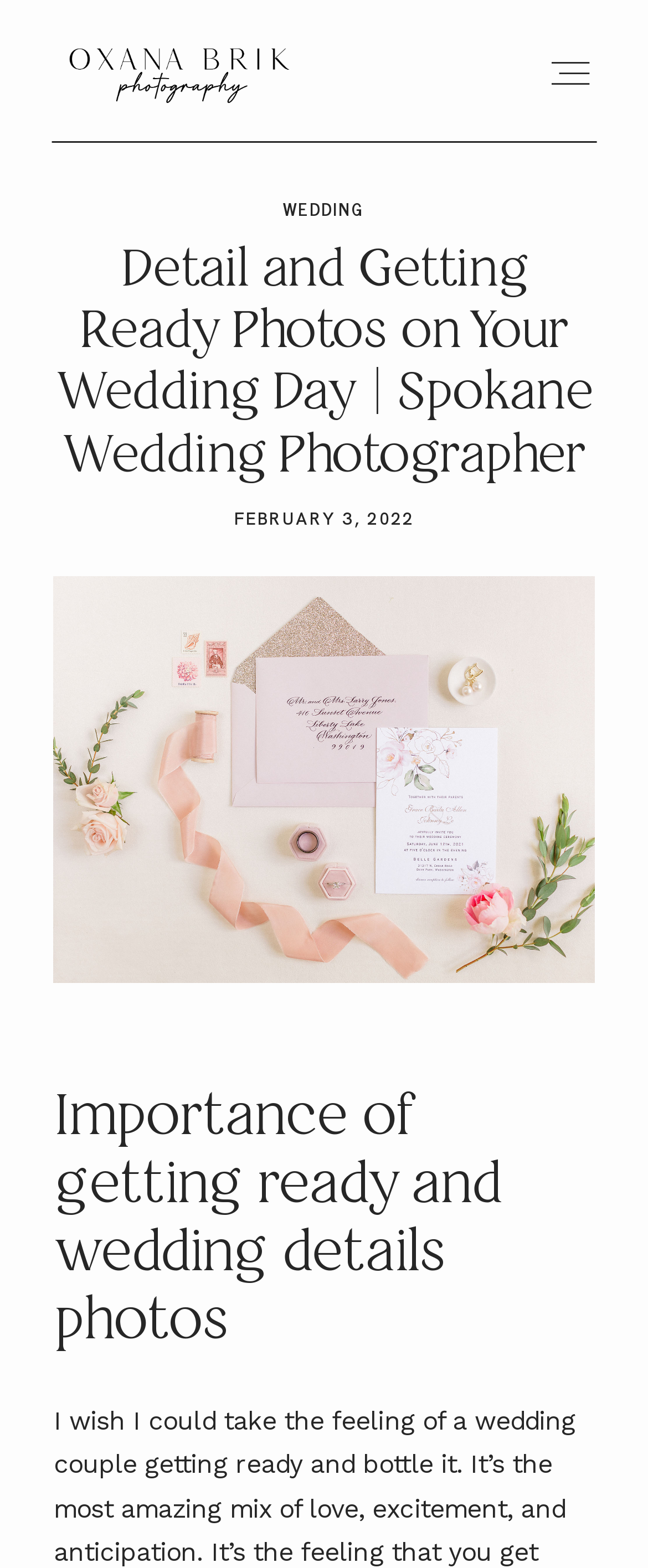Pinpoint the bounding box coordinates of the clickable element needed to complete the instruction: "learn about wedding photography". The coordinates should be provided as four float numbers between 0 and 1: [left, top, right, bottom].

[0.437, 0.123, 0.563, 0.141]